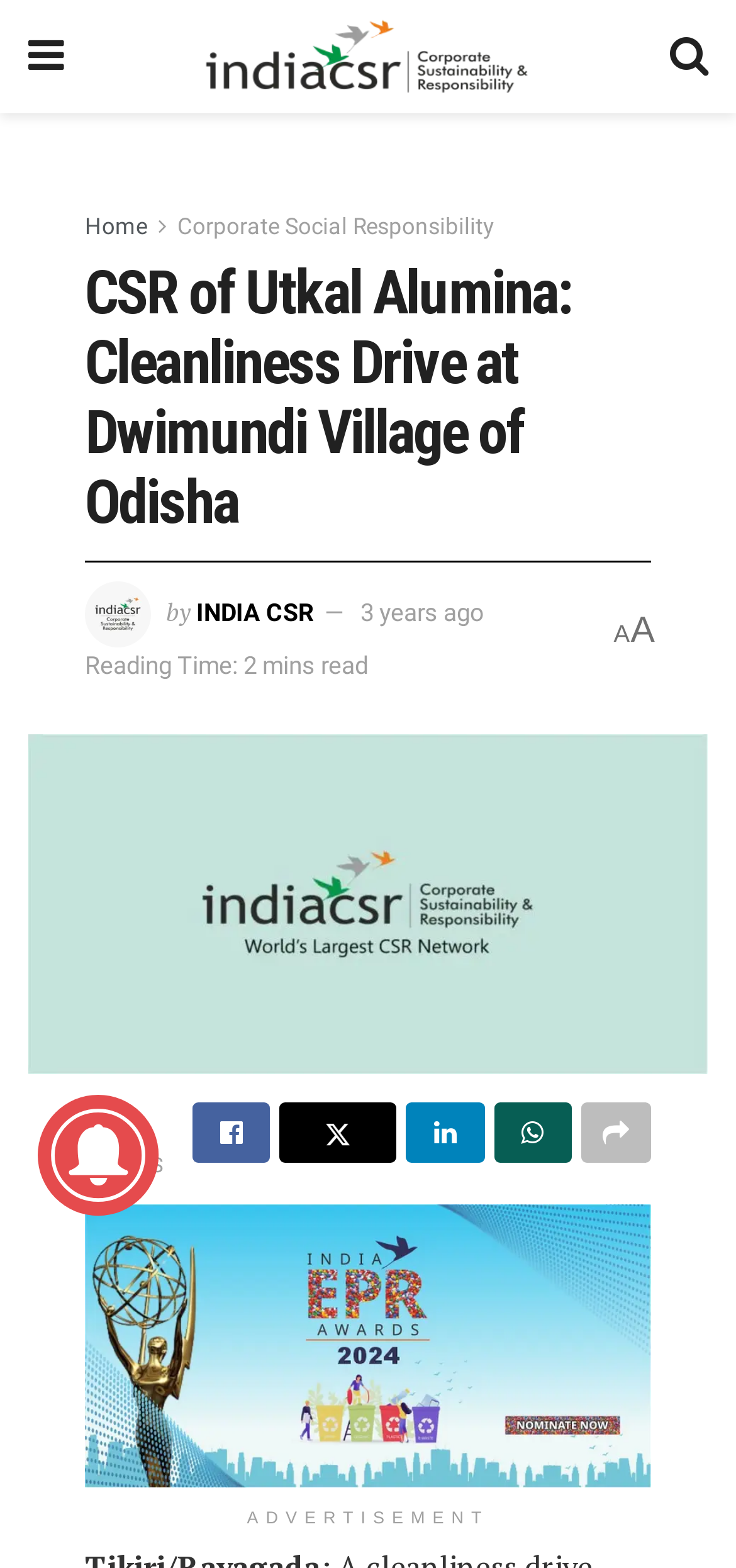Specify the bounding box coordinates of the area to click in order to follow the given instruction: "Visit the India EPR Awards 2024 page."

[0.115, 0.768, 0.885, 0.949]